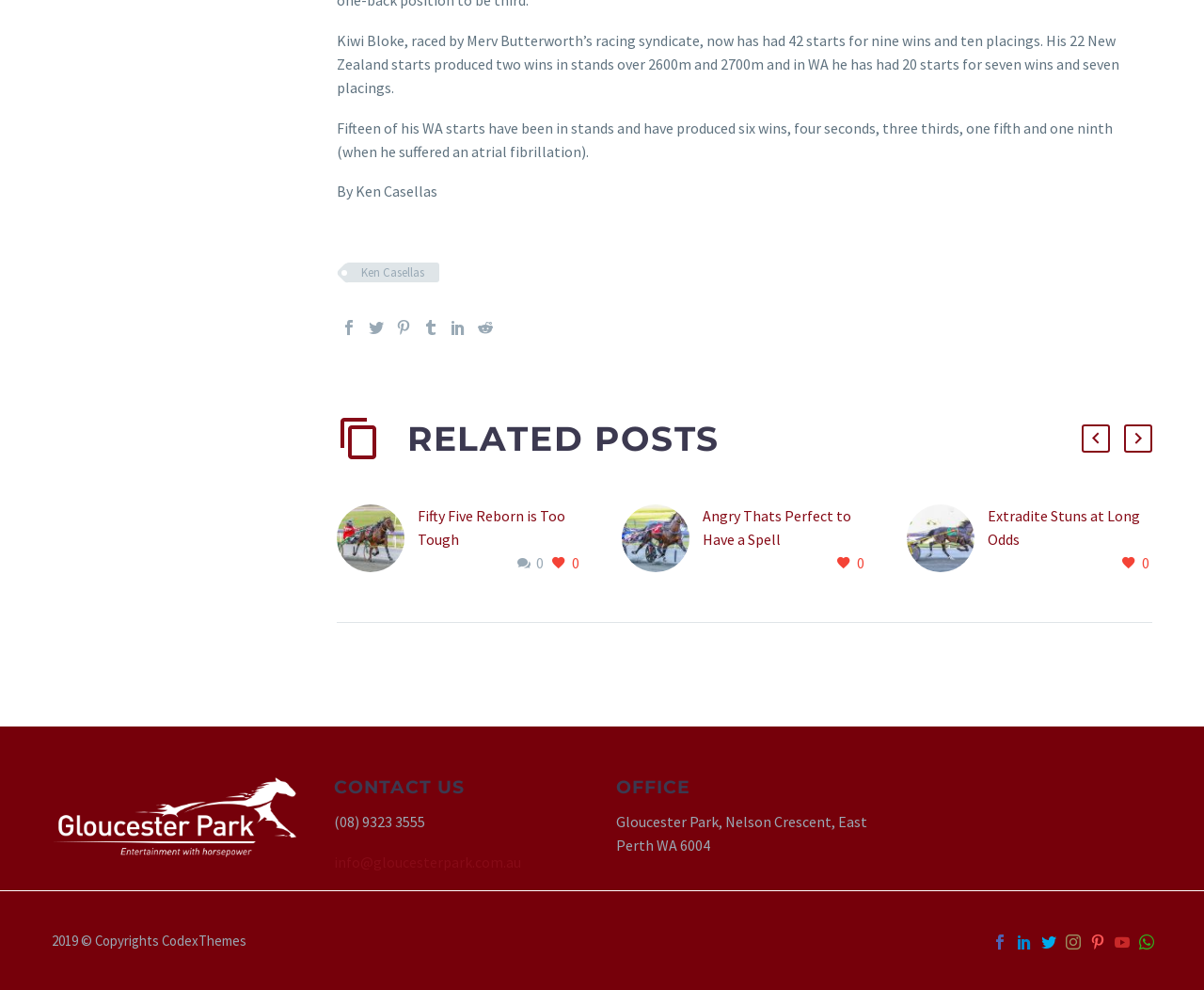Specify the bounding box coordinates of the region I need to click to perform the following instruction: "Click on the link to read more about Kiwi Bloke". The coordinates must be four float numbers in the range of 0 to 1, i.e., [left, top, right, bottom].

[0.28, 0.031, 0.93, 0.098]